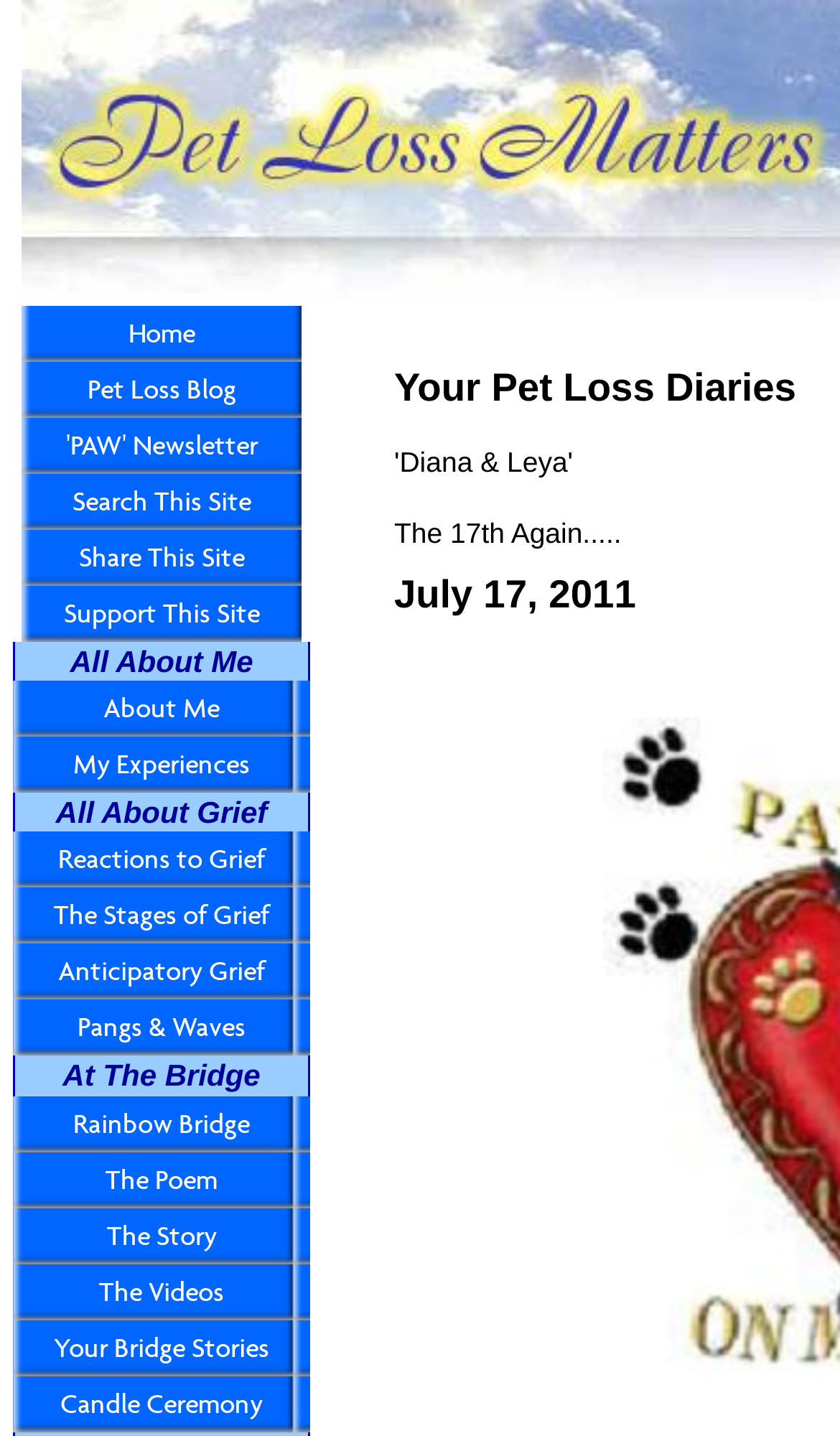Pinpoint the bounding box coordinates of the clickable area needed to execute the instruction: "read the poem at the bridge". The coordinates should be specified as four float numbers between 0 and 1, i.e., [left, top, right, bottom].

[0.015, 0.802, 0.369, 0.841]